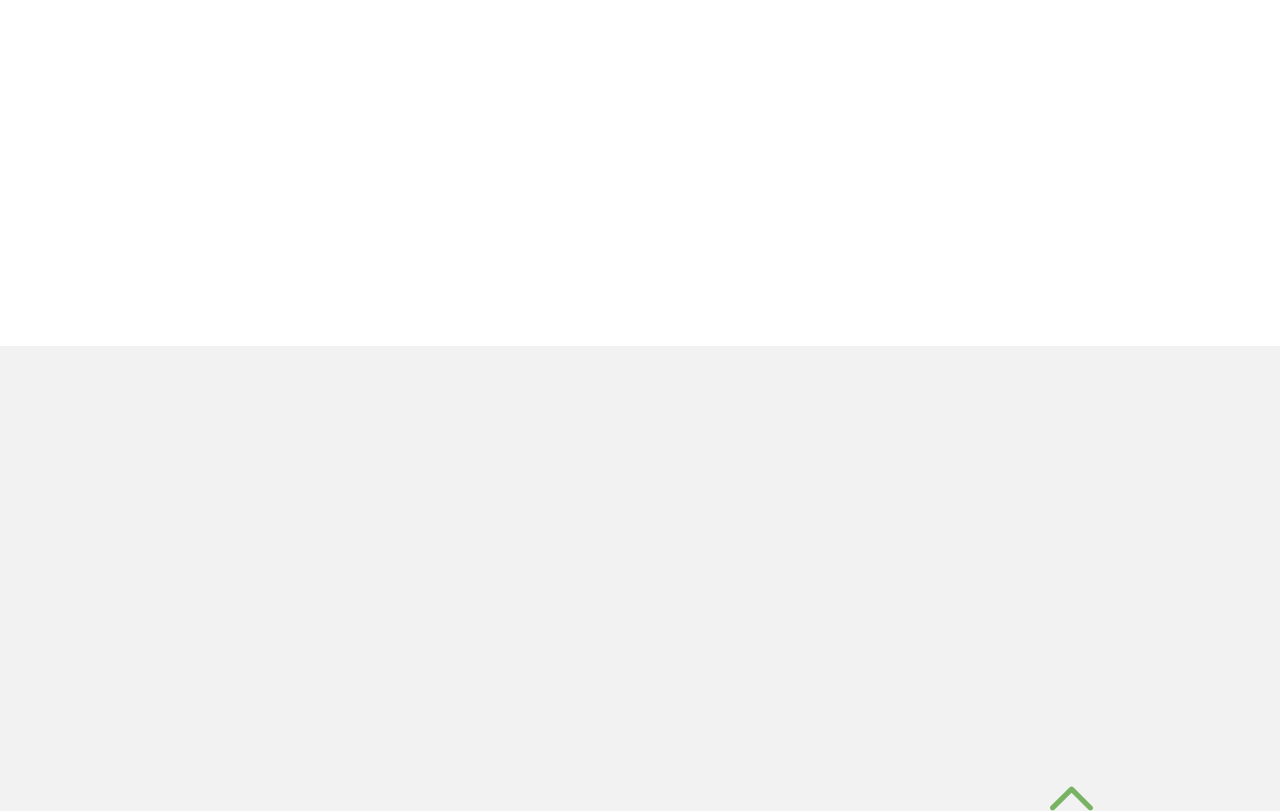Extract the bounding box of the UI element described as: "aria-label="Email *" name="email" placeholder="Email *"".

[0.533, 0.613, 0.7, 0.648]